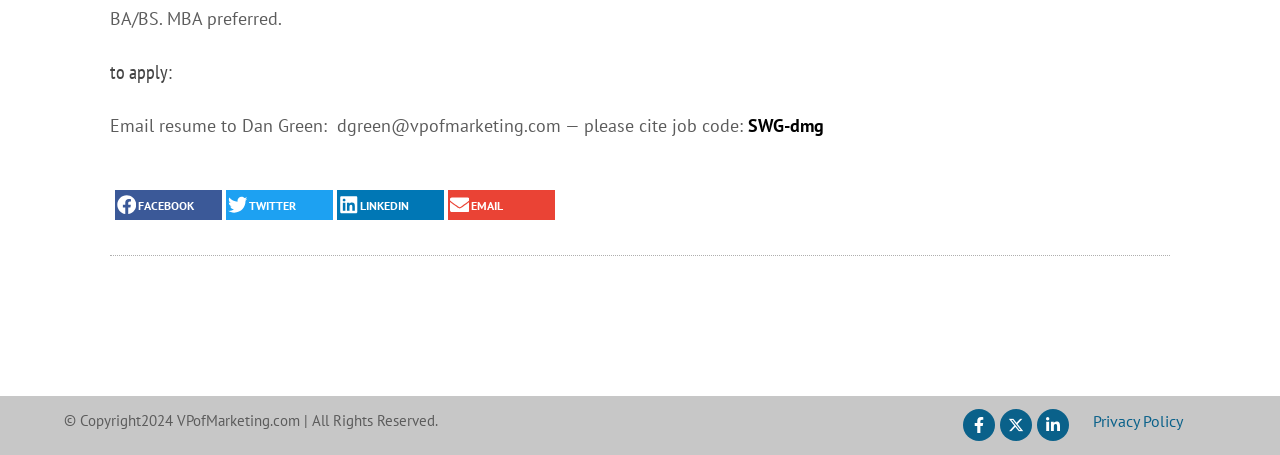Please specify the bounding box coordinates of the region to click in order to perform the following instruction: "Click HOME".

None